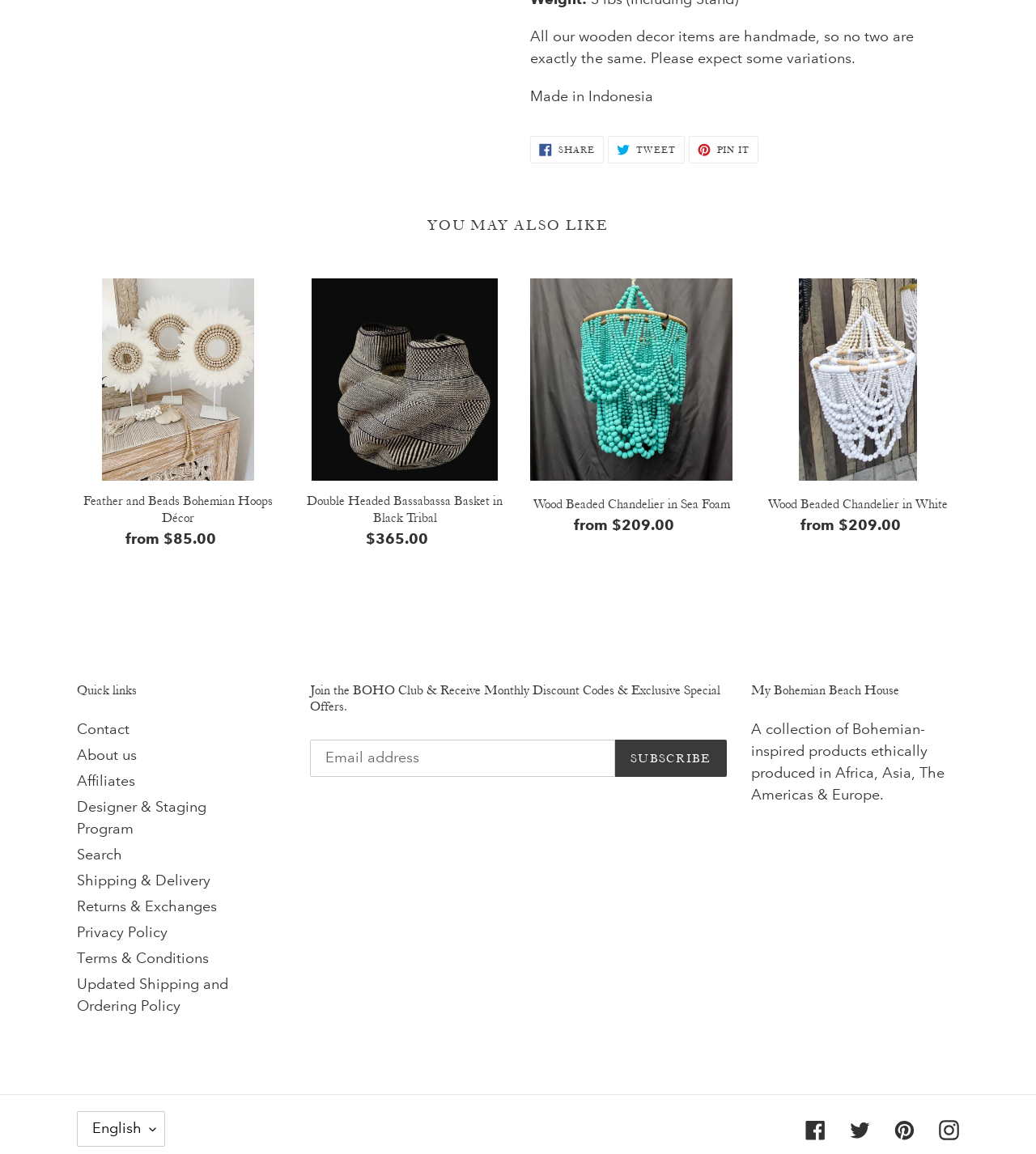Please respond to the question with a concise word or phrase:
What is the price range of the products?

From $85.00 to $365.00